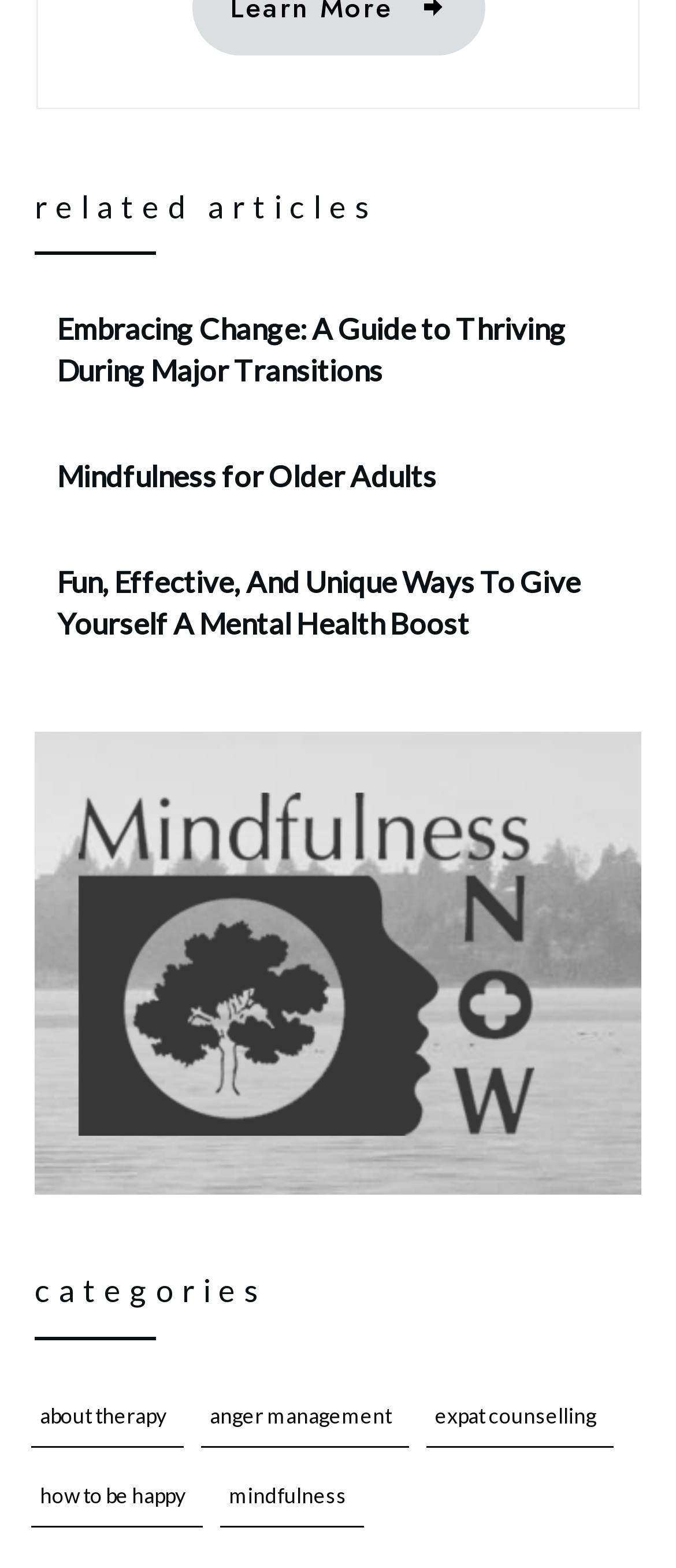Please identify the bounding box coordinates of the element I need to click to follow this instruction: "read related articles".

[0.051, 0.119, 0.559, 0.144]